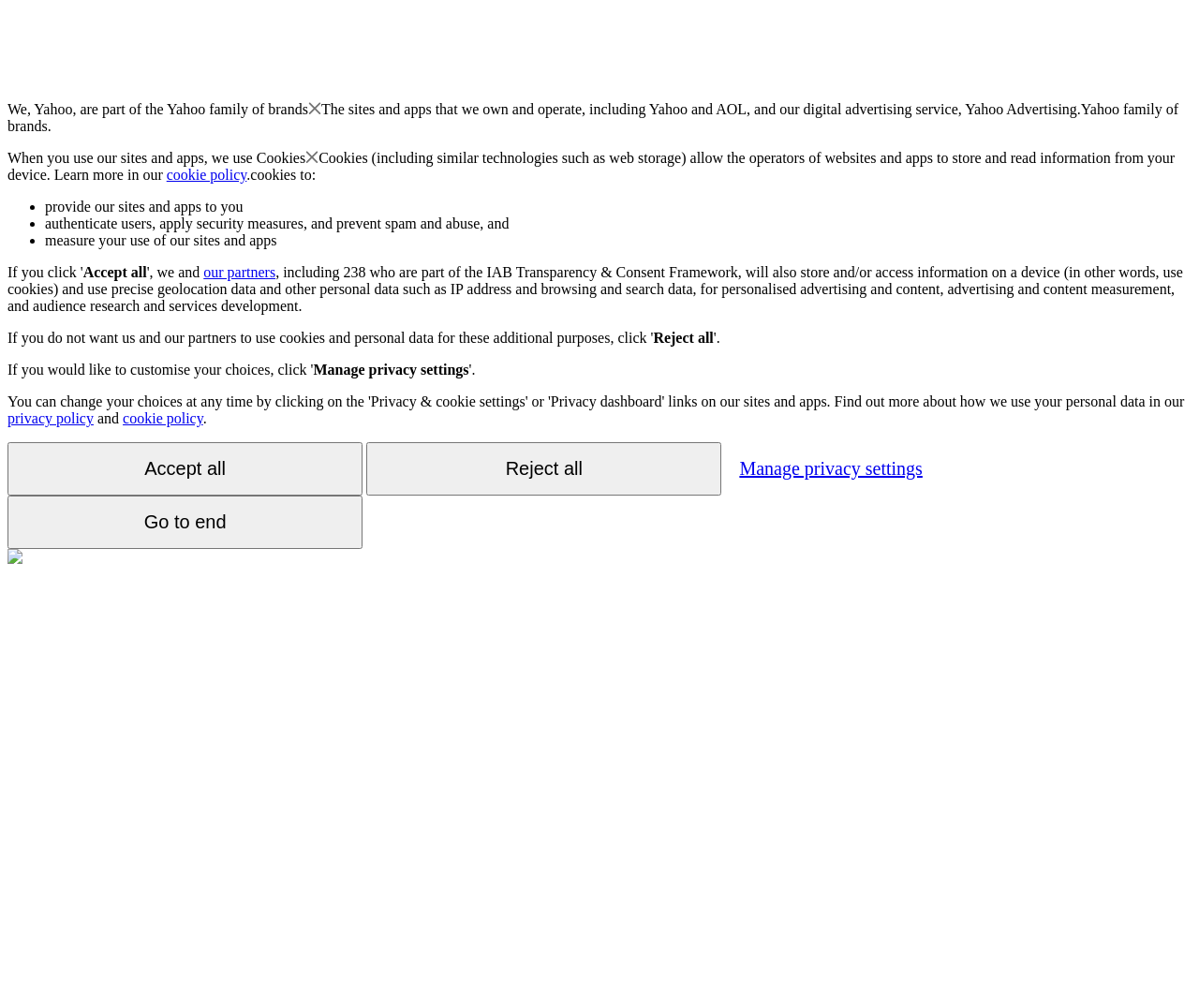Using the provided element description "Go to end", determine the bounding box coordinates of the UI element.

[0.006, 0.492, 0.302, 0.545]